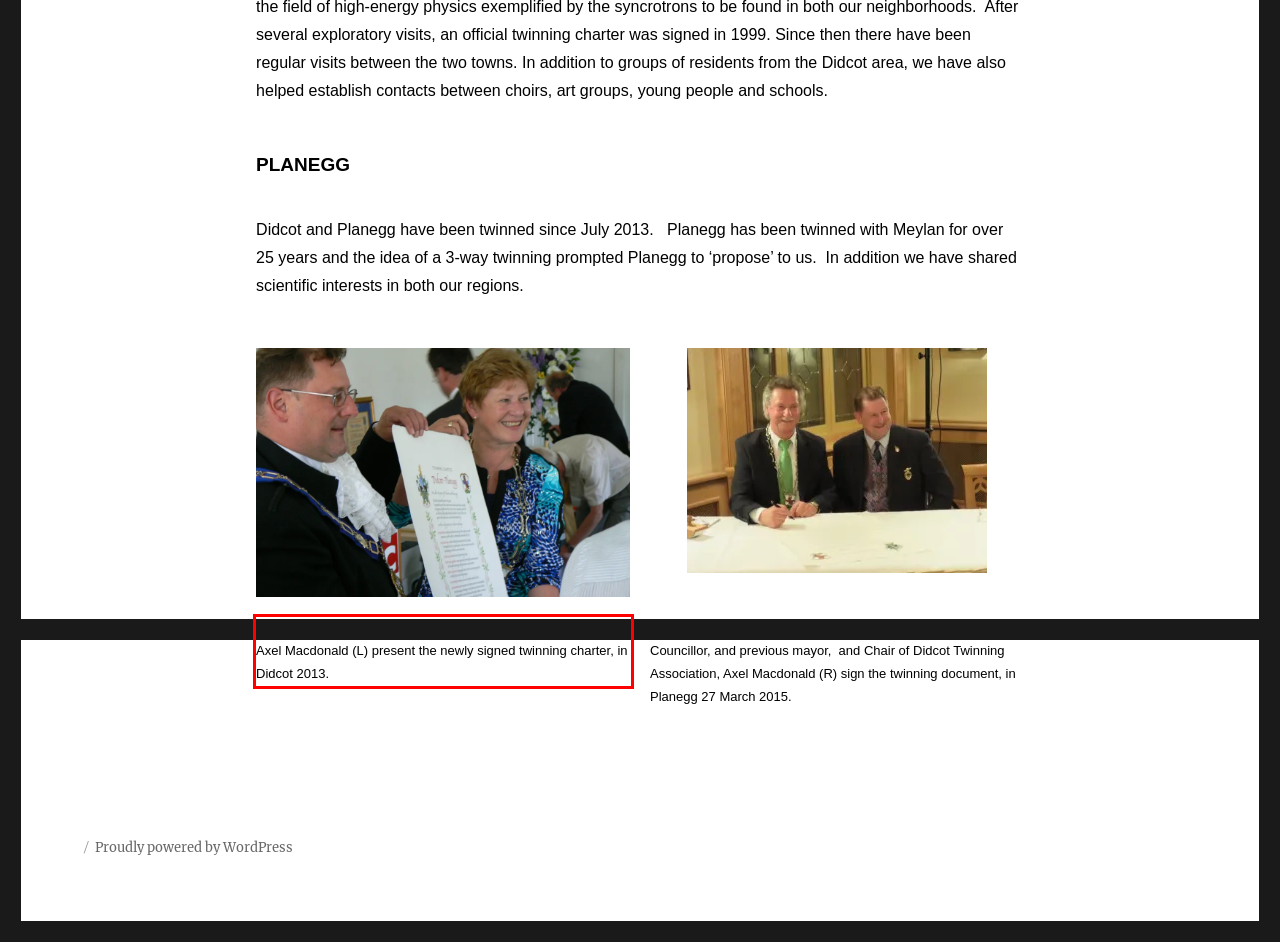From the provided screenshot, extract the text content that is enclosed within the red bounding box.

Mayor of Planegg, Annemarie Detsch (R), and Mayor of Didcot, Axel Macdonald (L) present the newly signed twinning charter, in Didcot 2013.